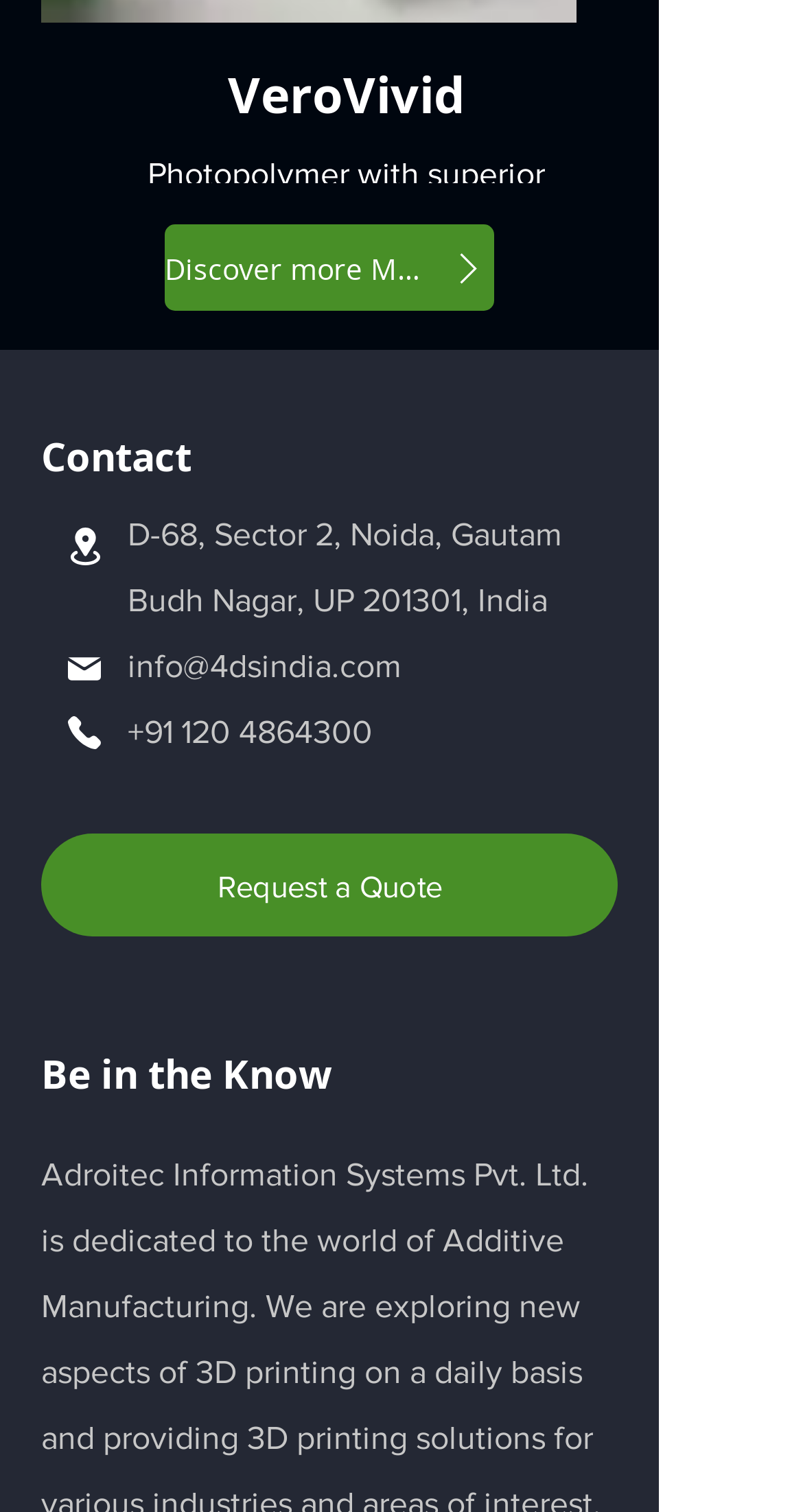Predict the bounding box for the UI component with the following description: "+91 120 4864300".

[0.159, 0.473, 0.464, 0.496]